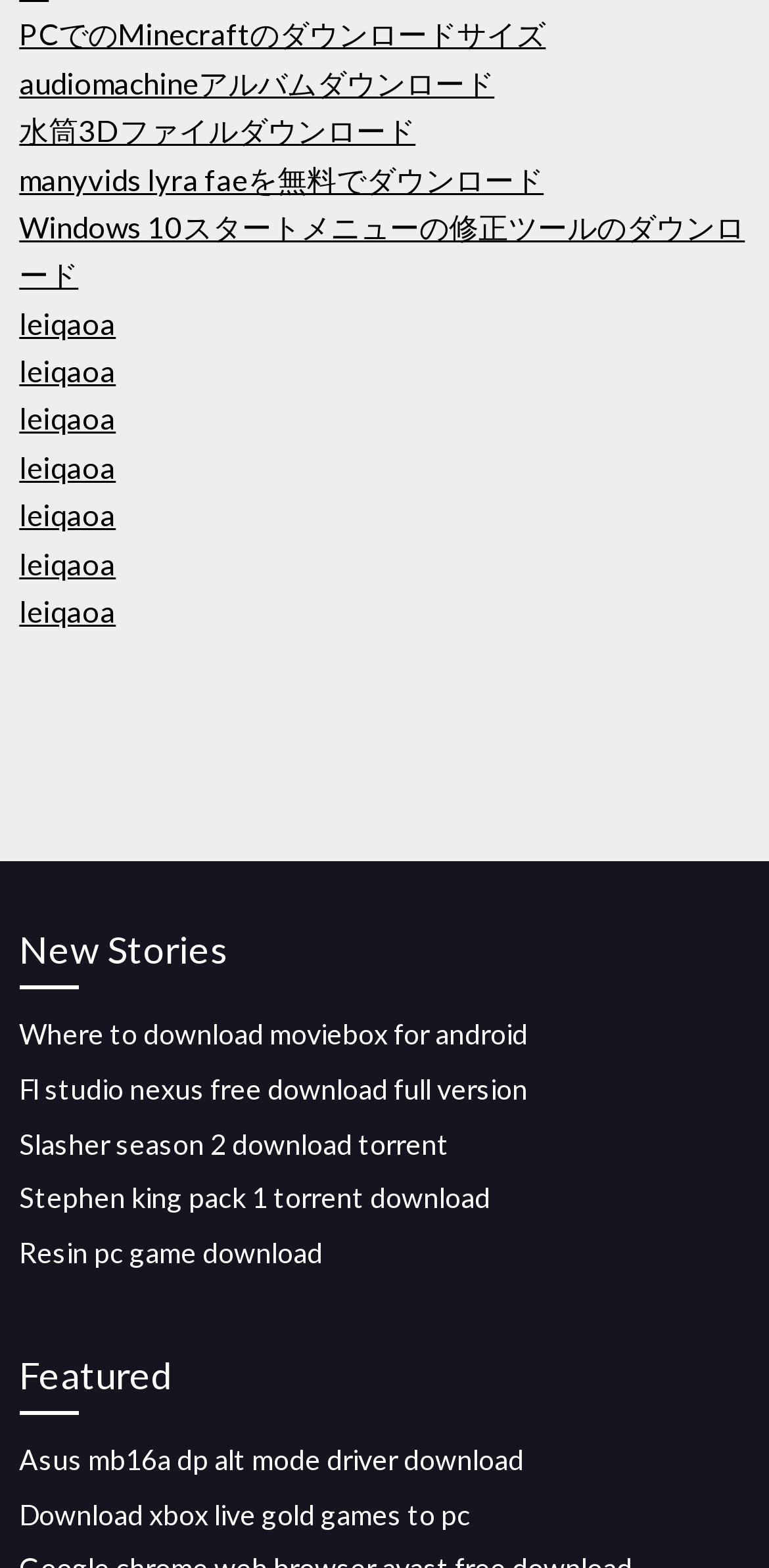Specify the bounding box coordinates of the element's area that should be clicked to execute the given instruction: "Get Asus mb16a dp alt mode driver download". The coordinates should be four float numbers between 0 and 1, i.e., [left, top, right, bottom].

[0.025, 0.92, 0.681, 0.941]